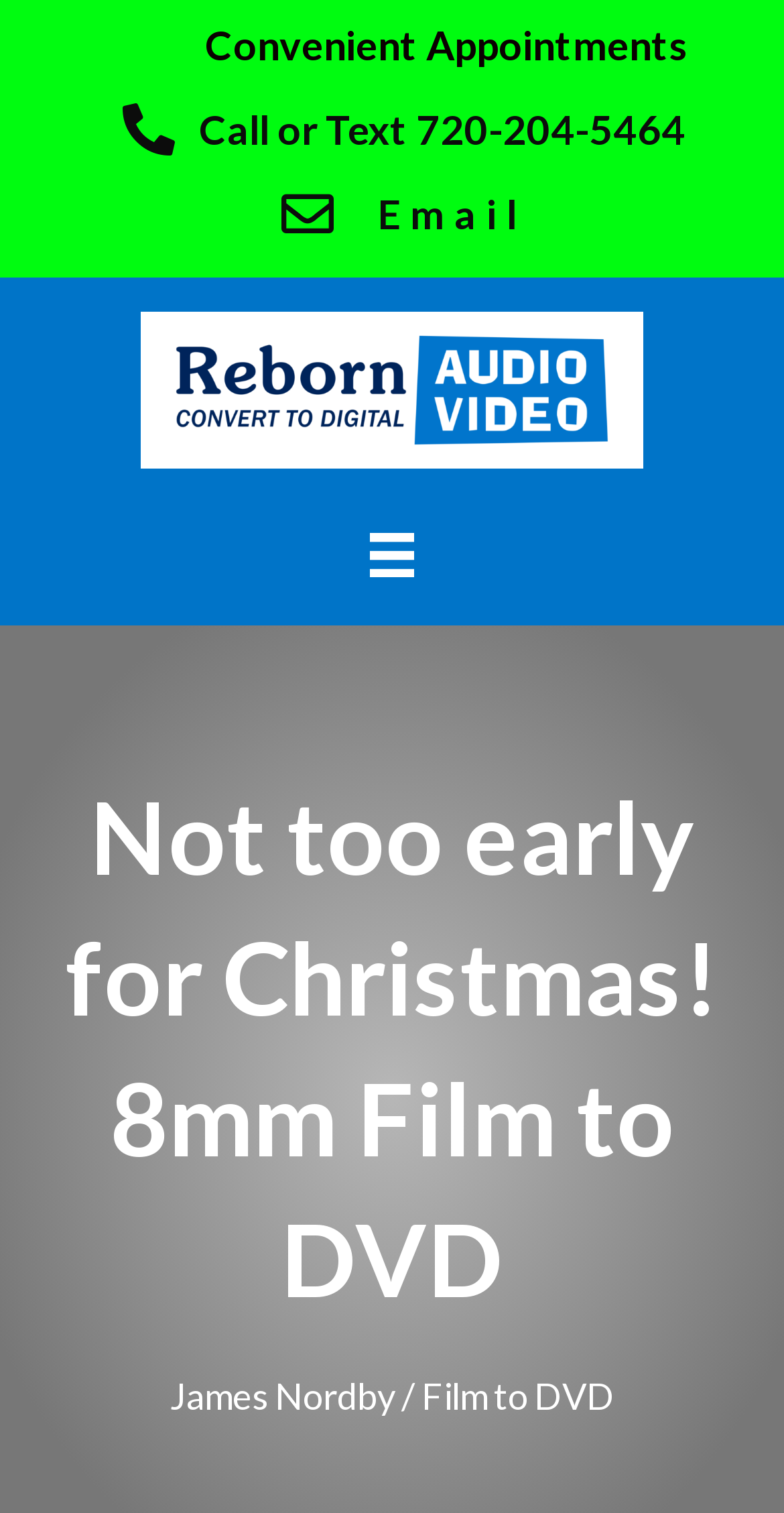Please locate the UI element described by "Email" and provide its bounding box coordinates.

[0.346, 0.111, 0.685, 0.167]